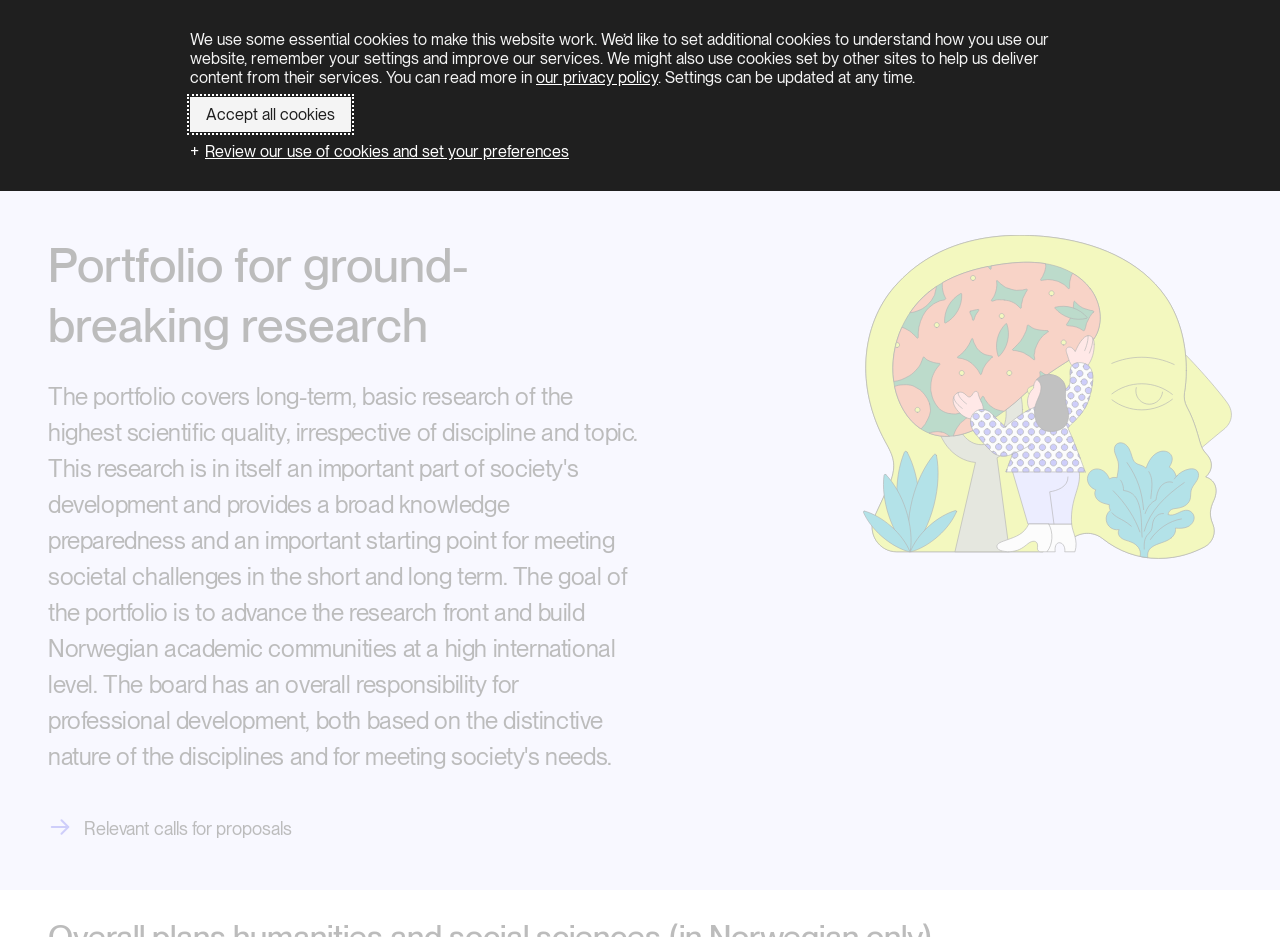Extract the main title from the webpage and generate its text.

Portfolio for ground-breaking research